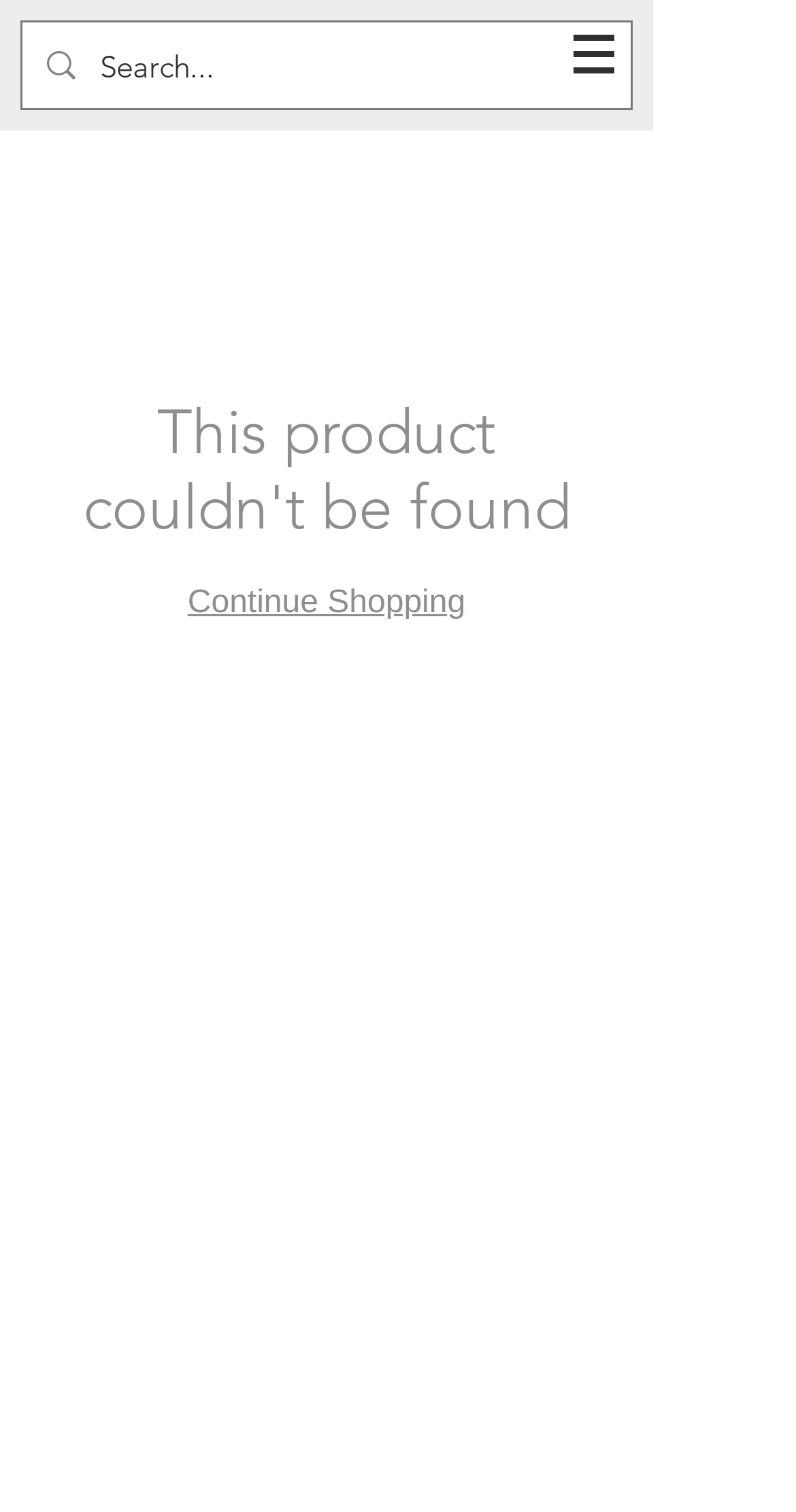Illustrate the webpage thoroughly, mentioning all important details.

The webpage is a product page with a prominent link at the top center, accompanied by an image. To the top right, there is a navigation section labeled "Site" with a button that has a popup menu, indicated by an image. 

Below the navigation section, there is a search function that spans most of the width of the page. The search function consists of a search box with a placeholder text "Search..." and a small image to its left. 

At the bottom center of the page, there is a link labeled "Continue Shopping".